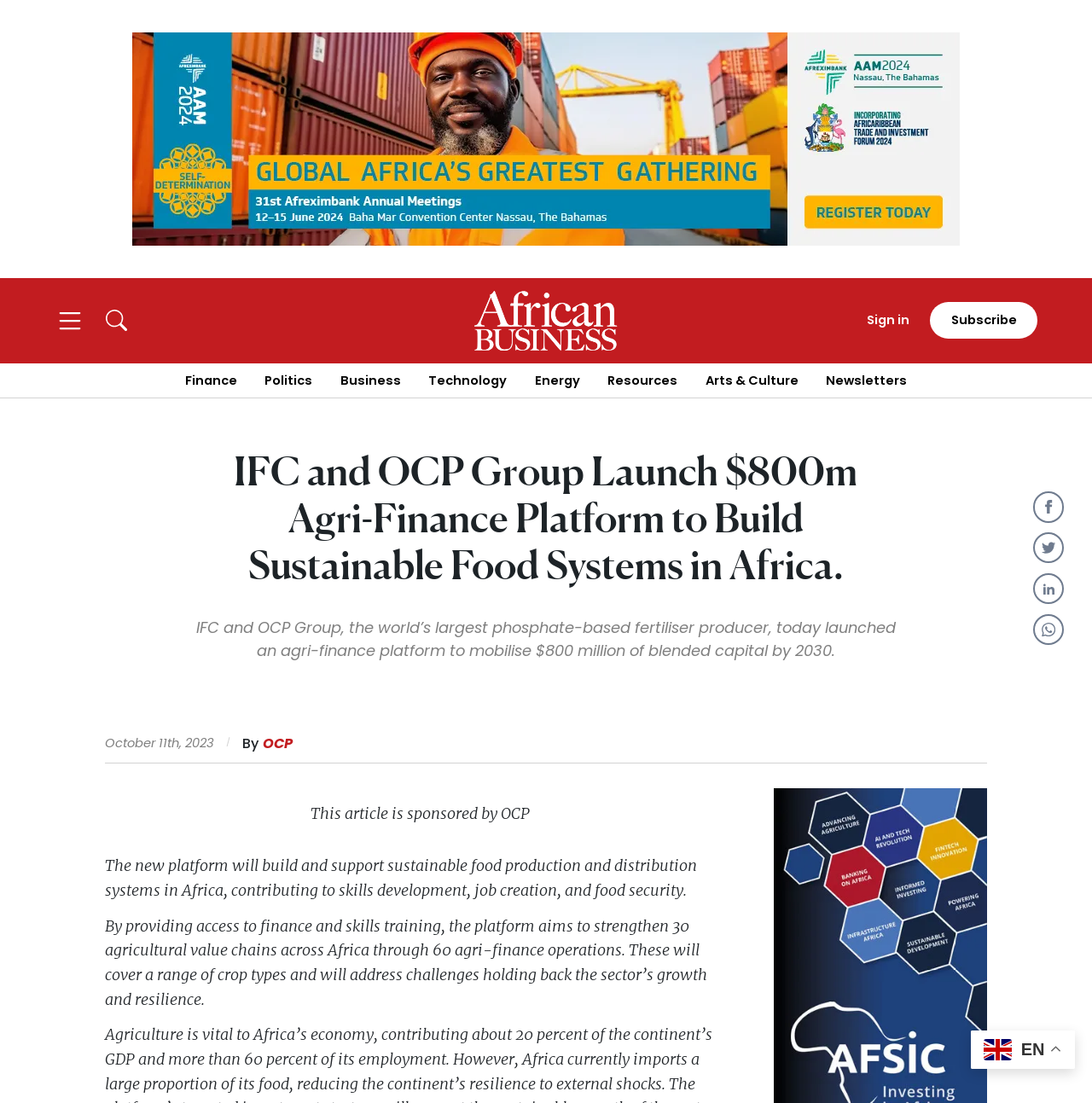Determine the bounding box coordinates for the area that should be clicked to carry out the following instruction: "Click on the 'Finance' link".

[0.169, 0.337, 0.217, 0.352]